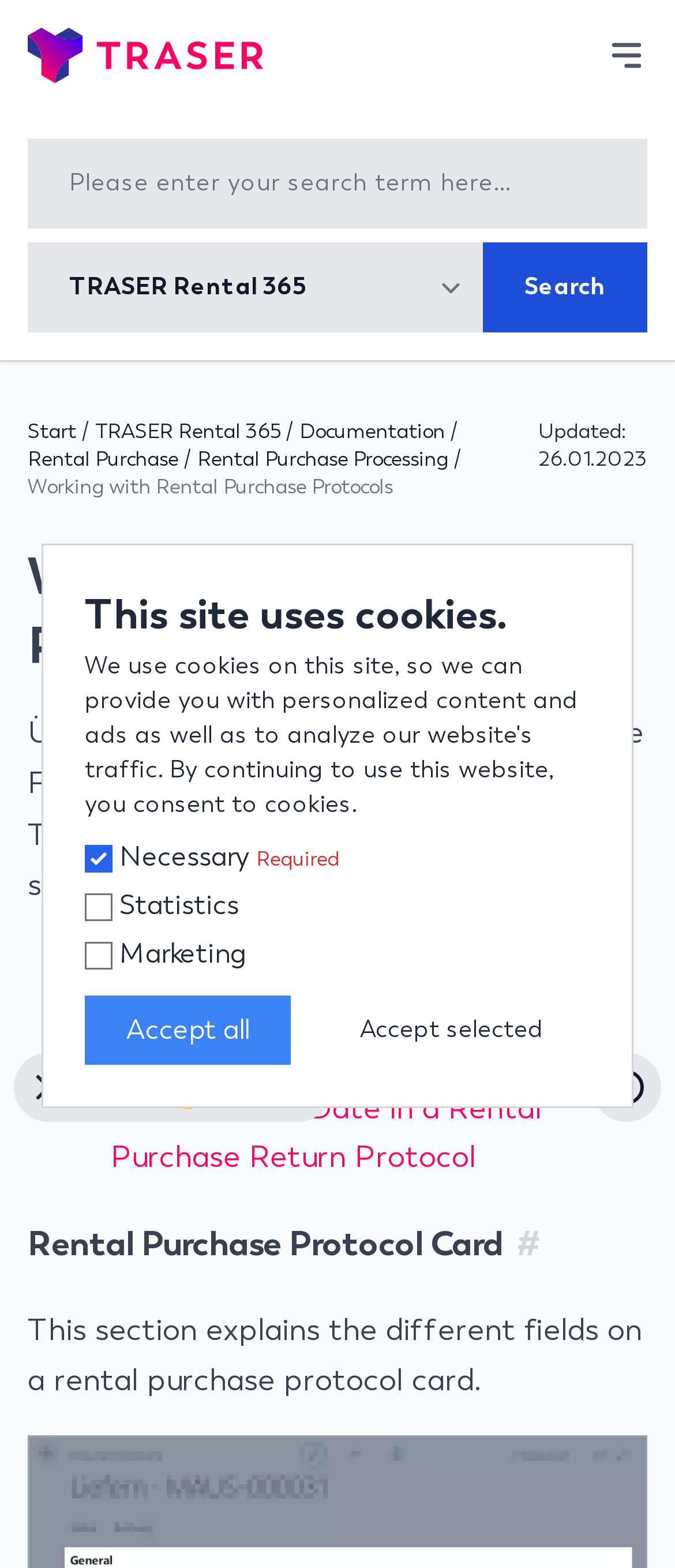Determine the bounding box coordinates for the element that should be clicked to follow this instruction: "Go to Rental Purchase 365". The coordinates should be given as four float numbers between 0 and 1, in the format [left, top, right, bottom].

[0.141, 0.267, 0.415, 0.283]